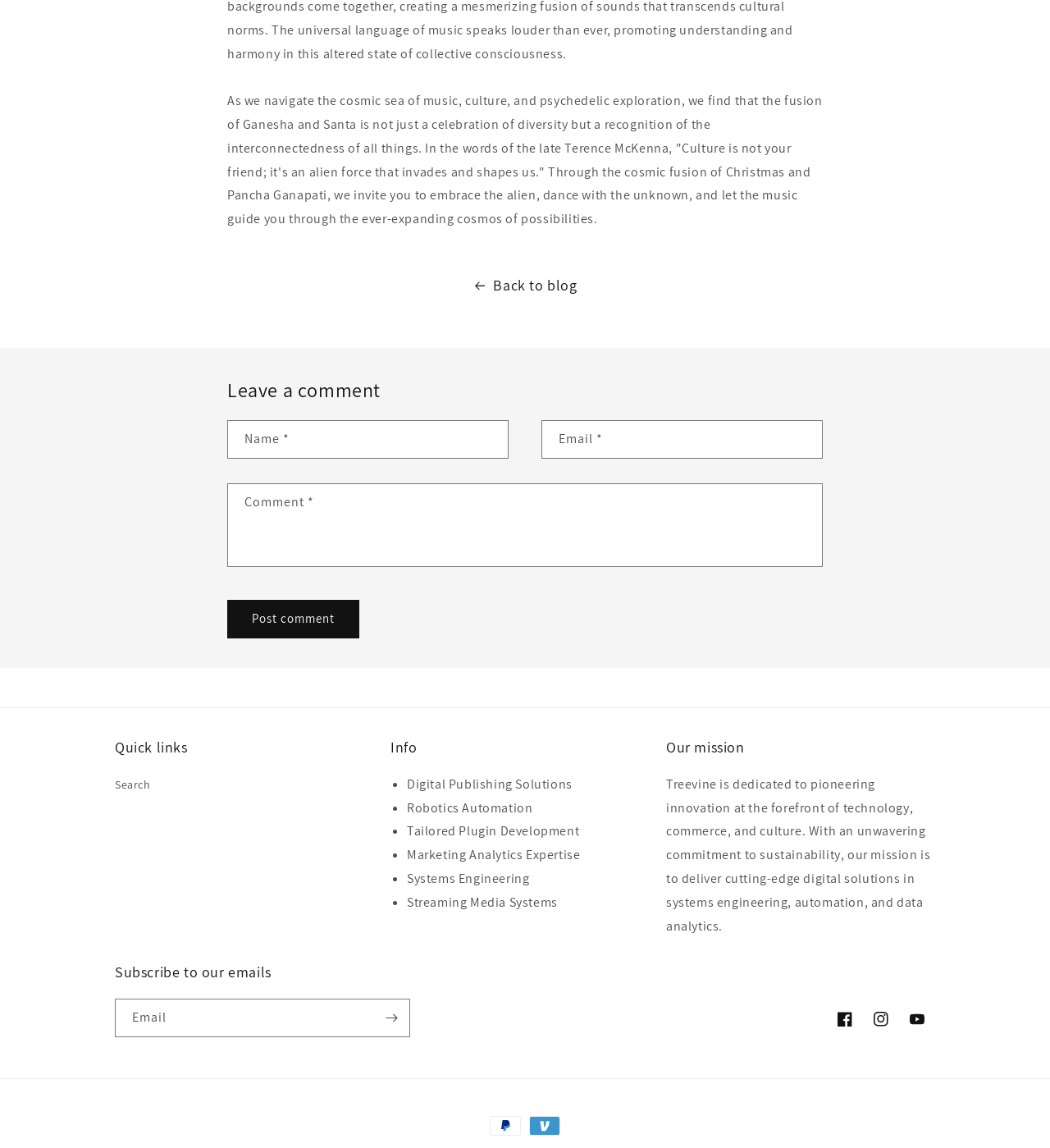With reference to the screenshot, provide a detailed response to the question below:
What is the theme of the blog post?

The theme of the blog post can be inferred from the introductory paragraph, which talks about navigating the cosmic sea of music, culture, and psychedelic exploration. The fusion of Ganesha and Santa is mentioned, indicating a celebration of diversity and interconnectedness of all things.